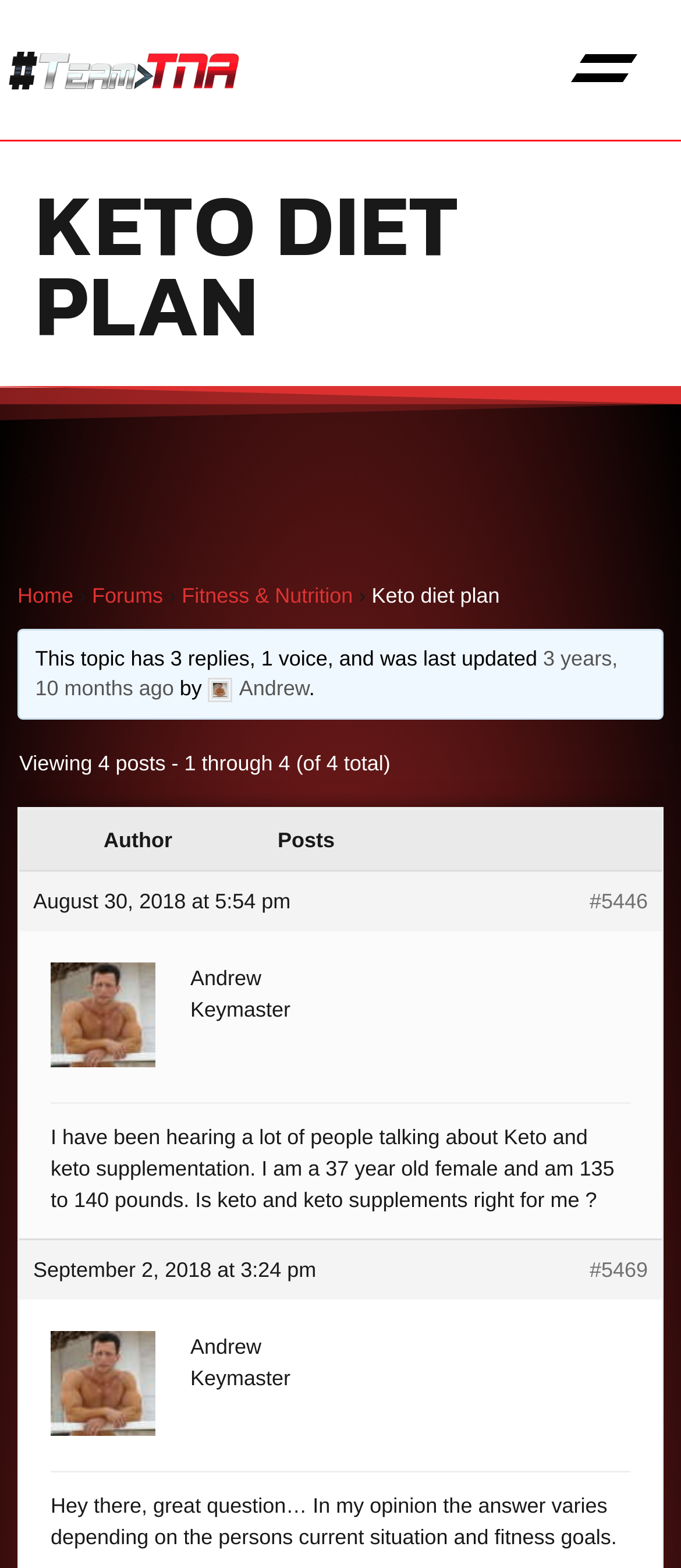Can you give a comprehensive explanation to the question given the content of the image?
What is the date of the first post?

I can see that the date of the first post is 'August 30, 2018 at 5:54 pm' which is mentioned in the text of the webpage.